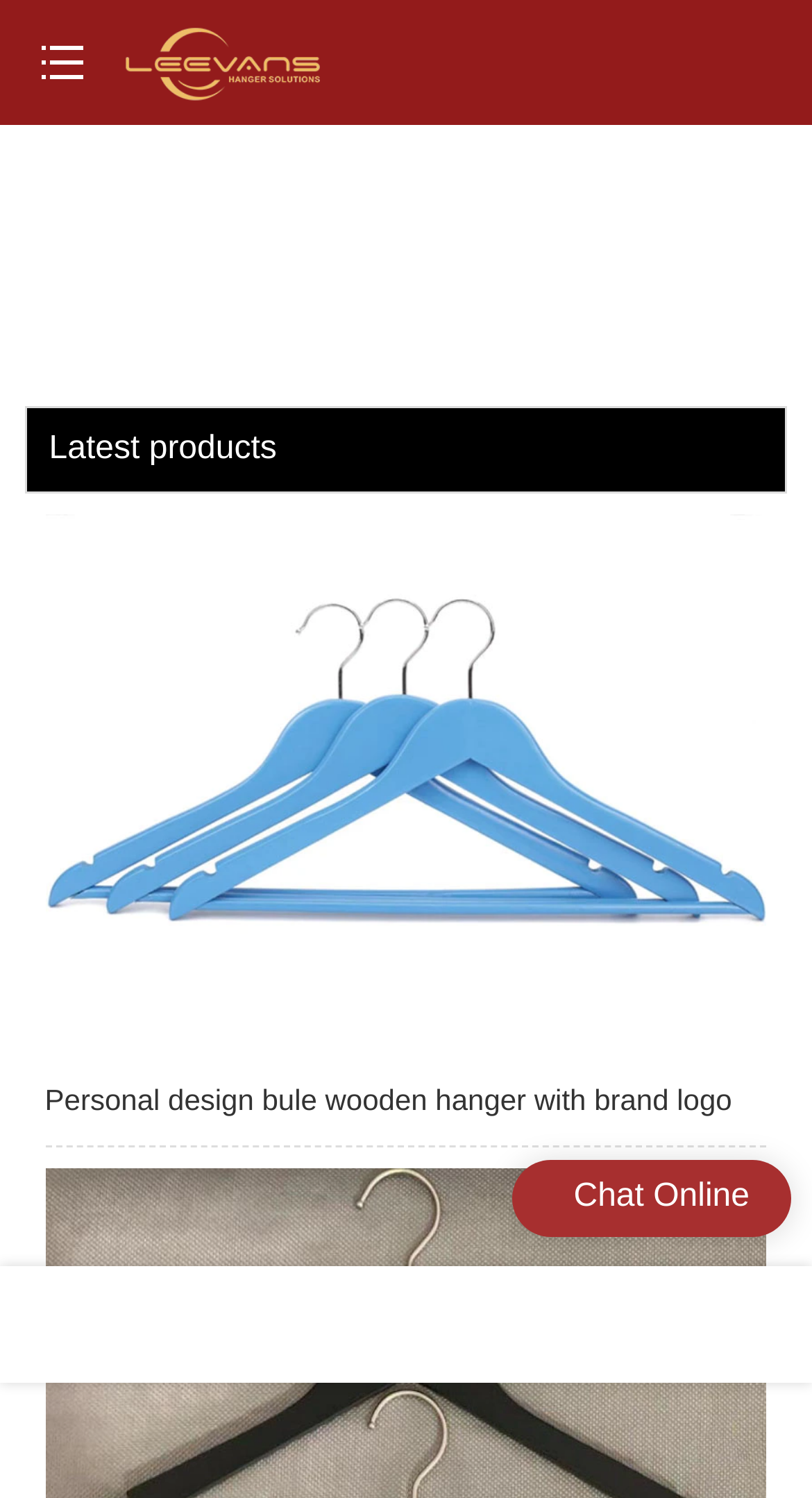What is the category of the latest product?
Using the visual information from the image, give a one-word or short-phrase answer.

Personal design